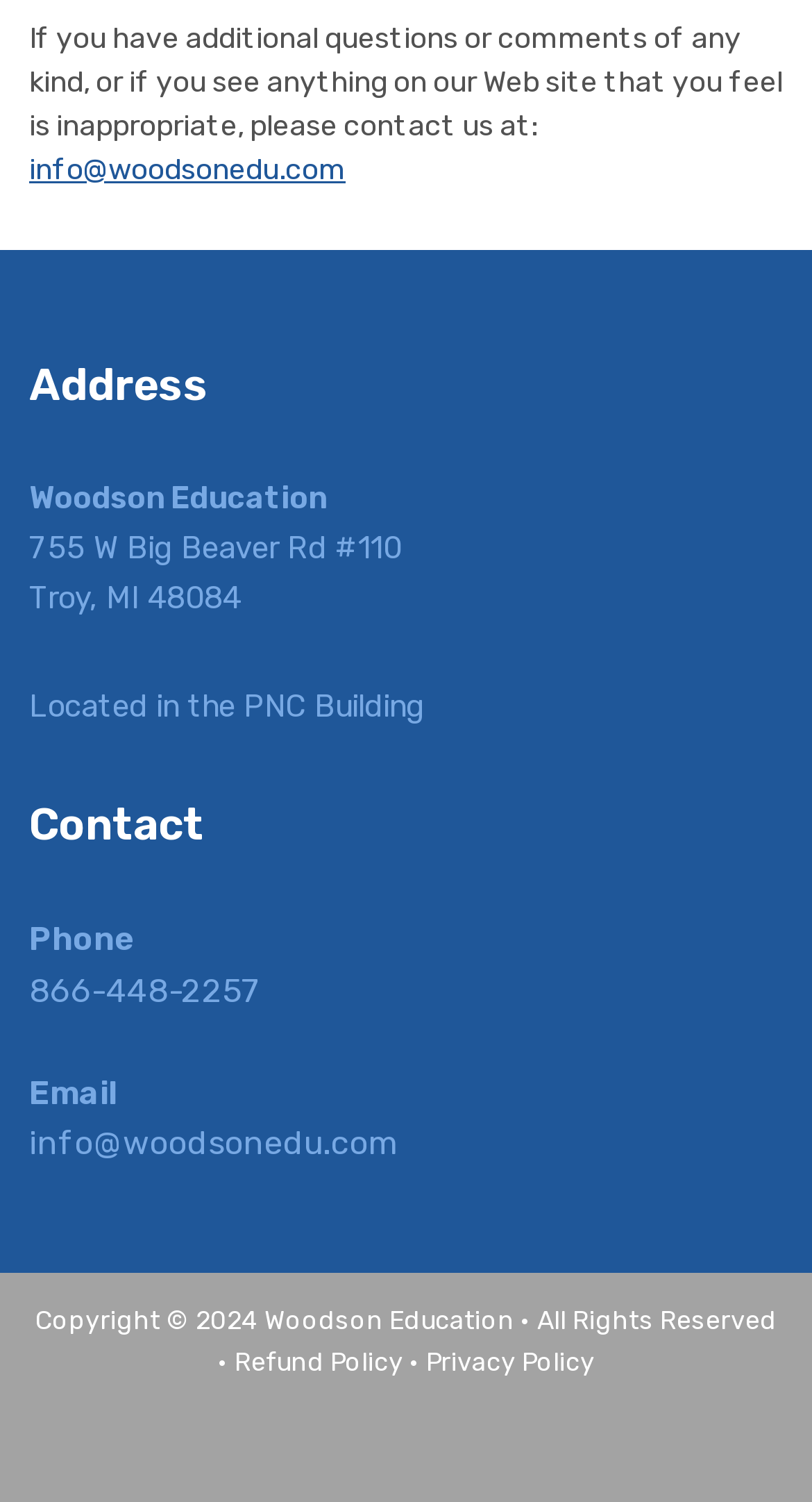What is the email address to contact? Using the information from the screenshot, answer with a single word or phrase.

info@woodsonedu.com